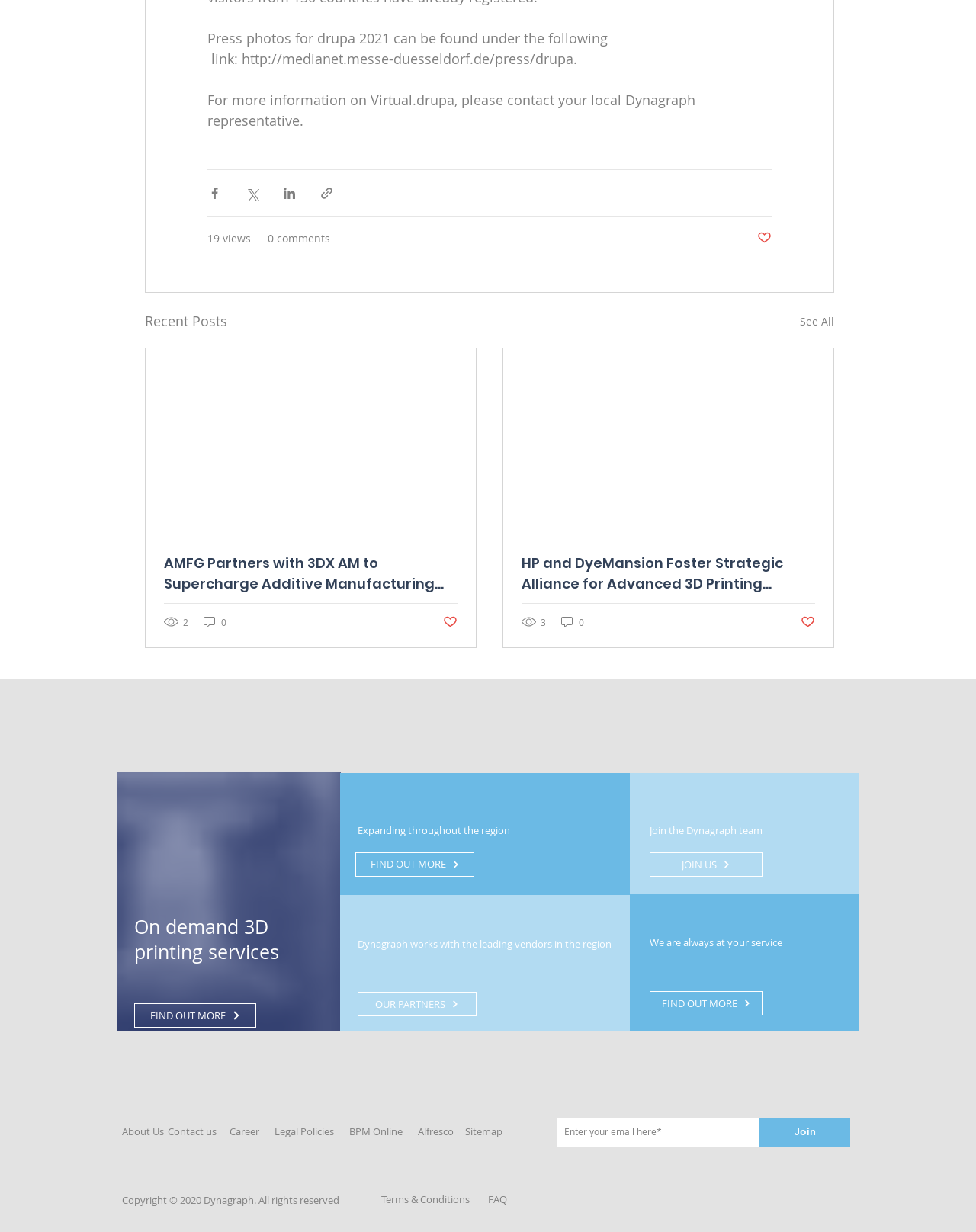Locate the bounding box coordinates of the element that should be clicked to execute the following instruction: "View recent posts".

[0.148, 0.252, 0.233, 0.27]